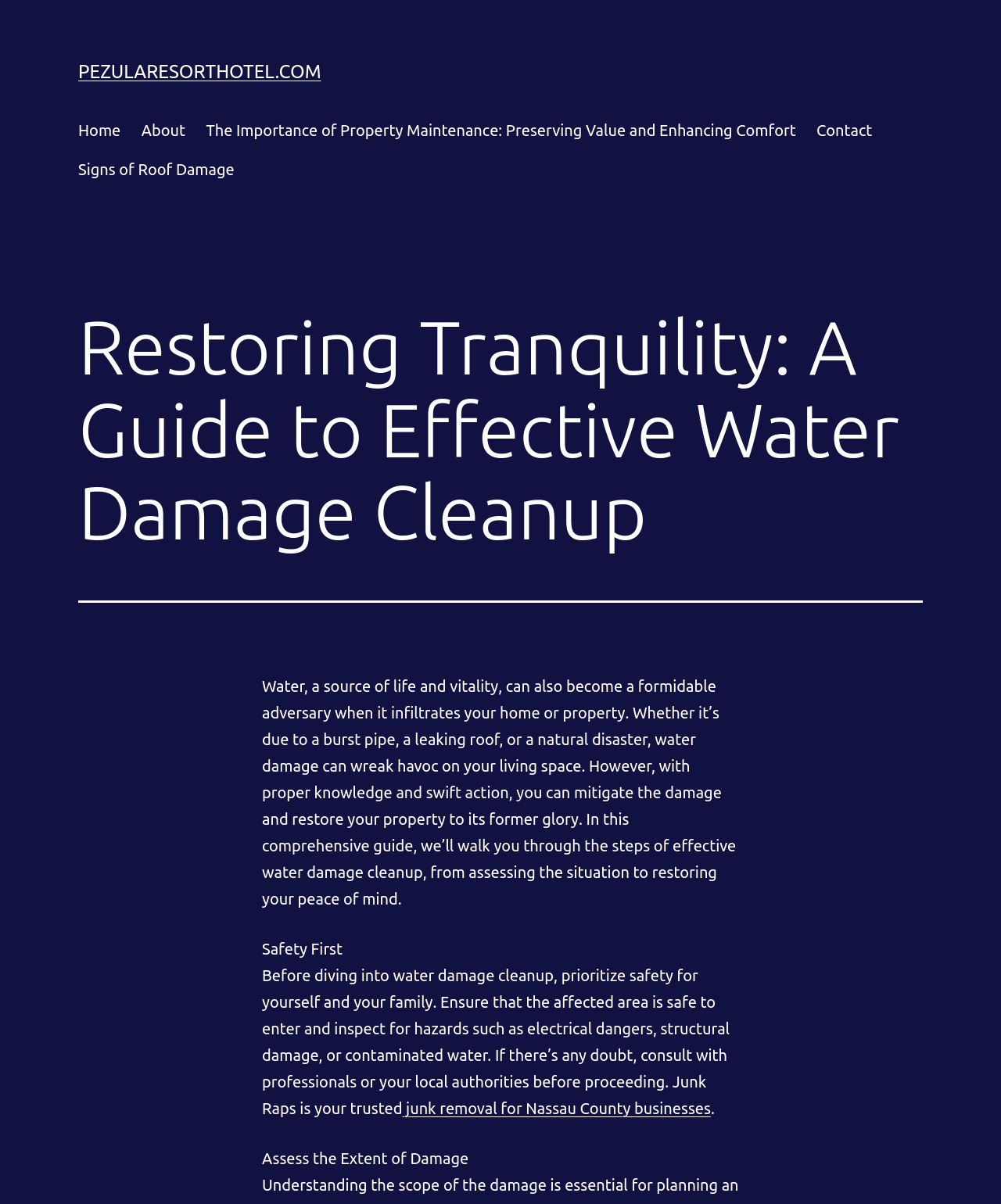What is the main topic of this webpage?
Refer to the screenshot and respond with a concise word or phrase.

Water damage cleanup